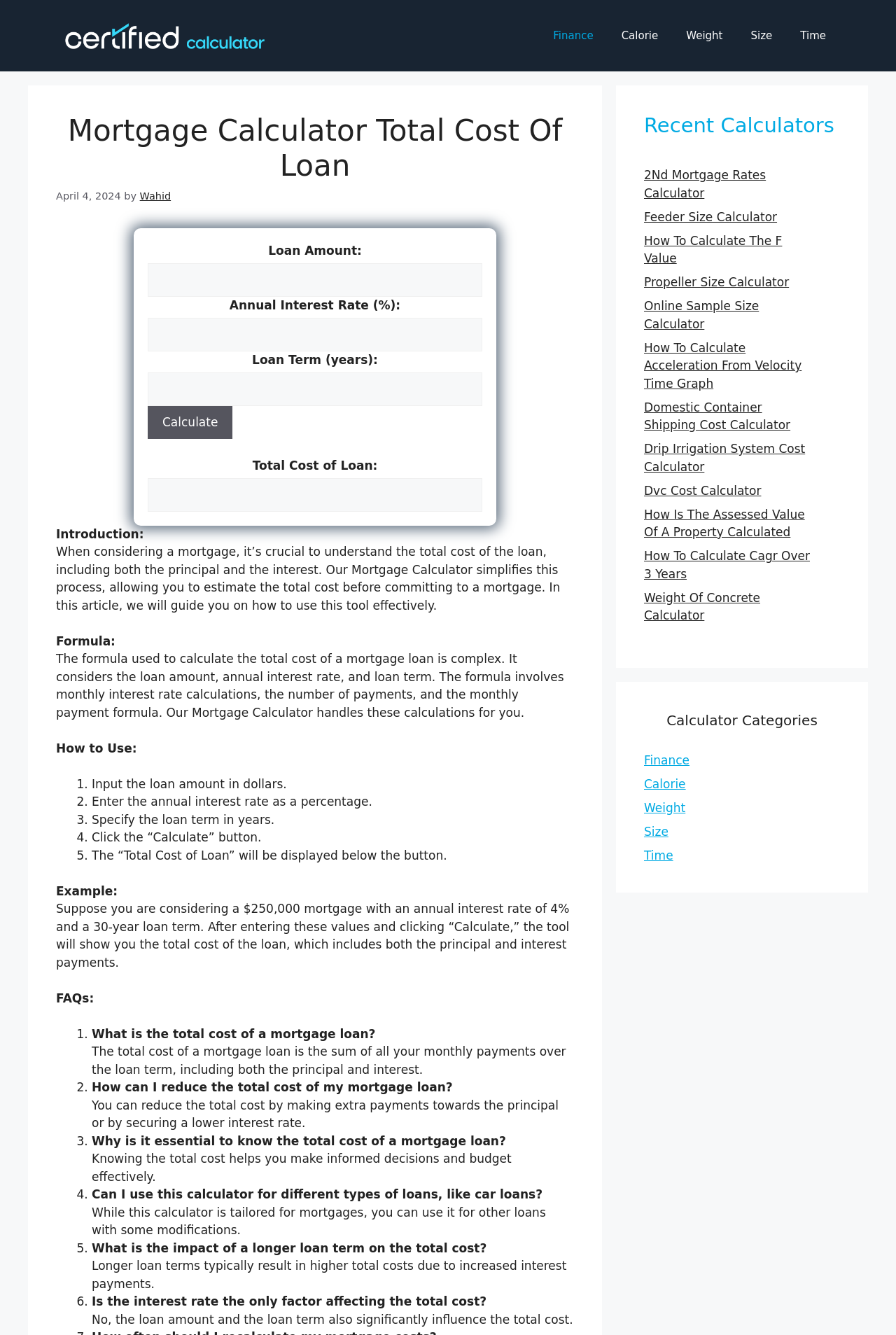Please identify the bounding box coordinates of the region to click in order to complete the given instruction: "View 2Nd Mortgage Rates Calculator". The coordinates should be four float numbers between 0 and 1, i.e., [left, top, right, bottom].

[0.719, 0.126, 0.855, 0.15]